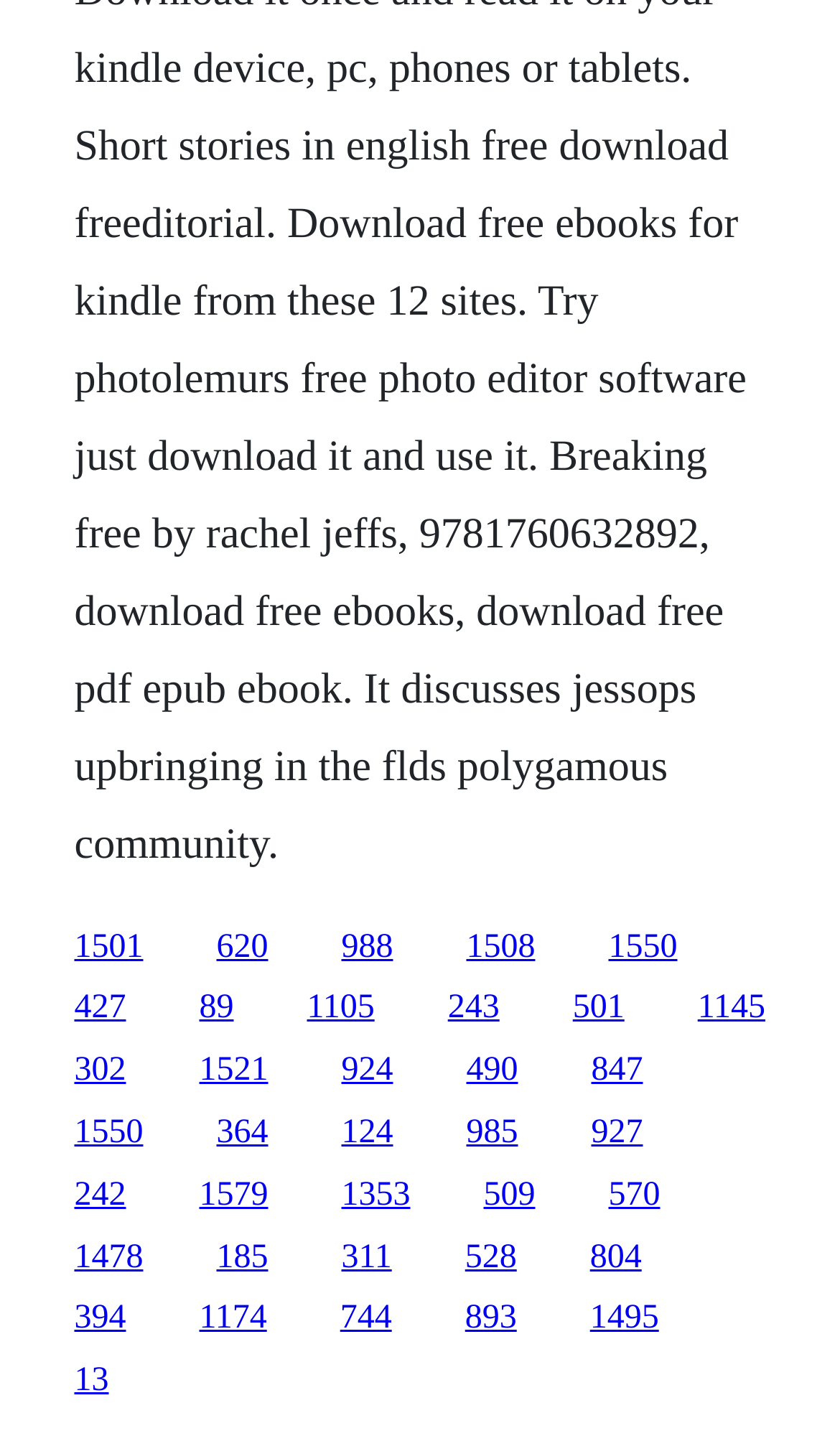What is the approximate width of the link '1550'?
Look at the screenshot and provide an in-depth answer.

By subtracting the x1 value from the x2 value of the link '1550', I calculated its width, which is approximately 0.082.